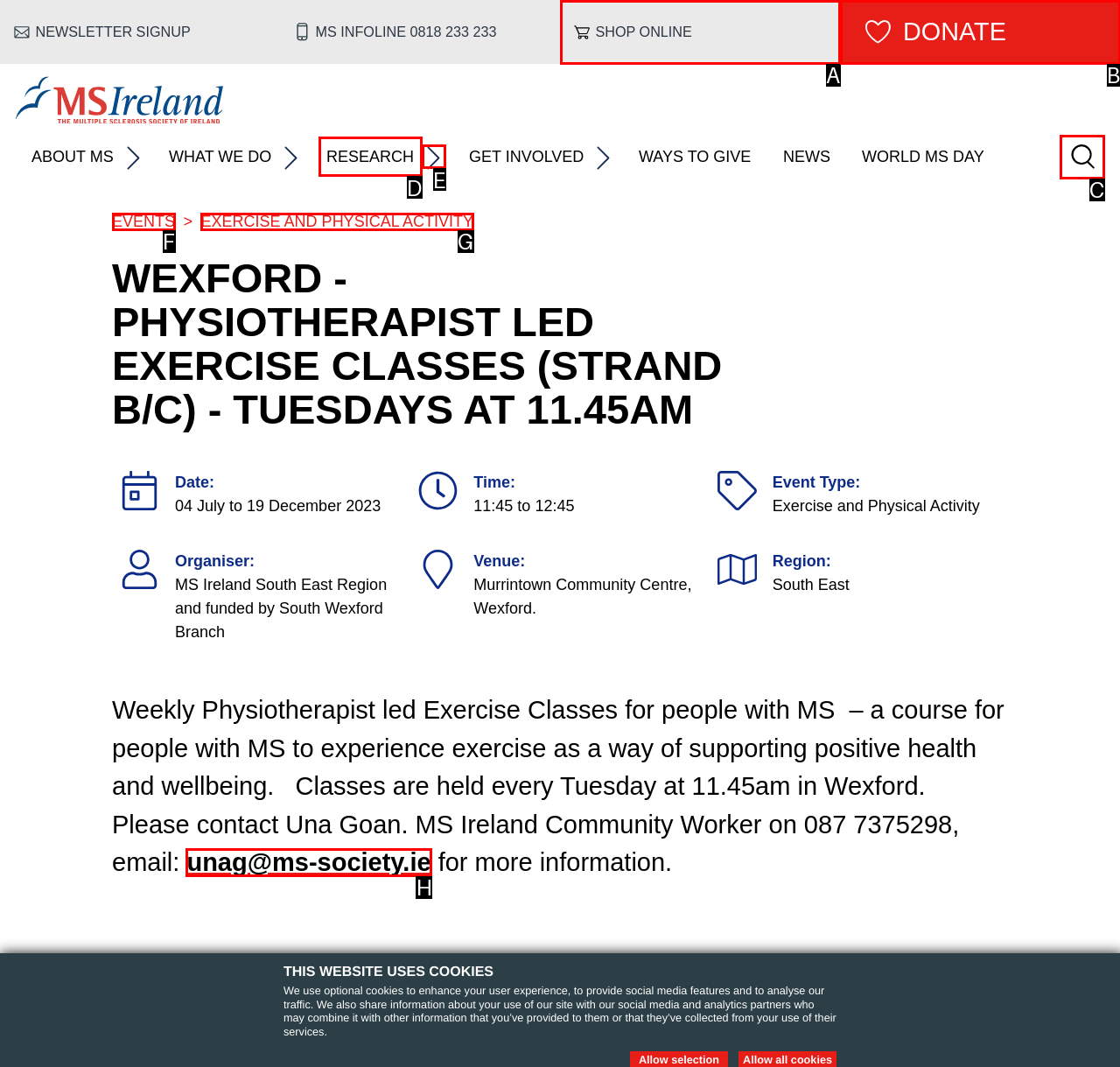Identify the letter of the UI element needed to carry out the task: Click the 'DONATE' link
Reply with the letter of the chosen option.

B